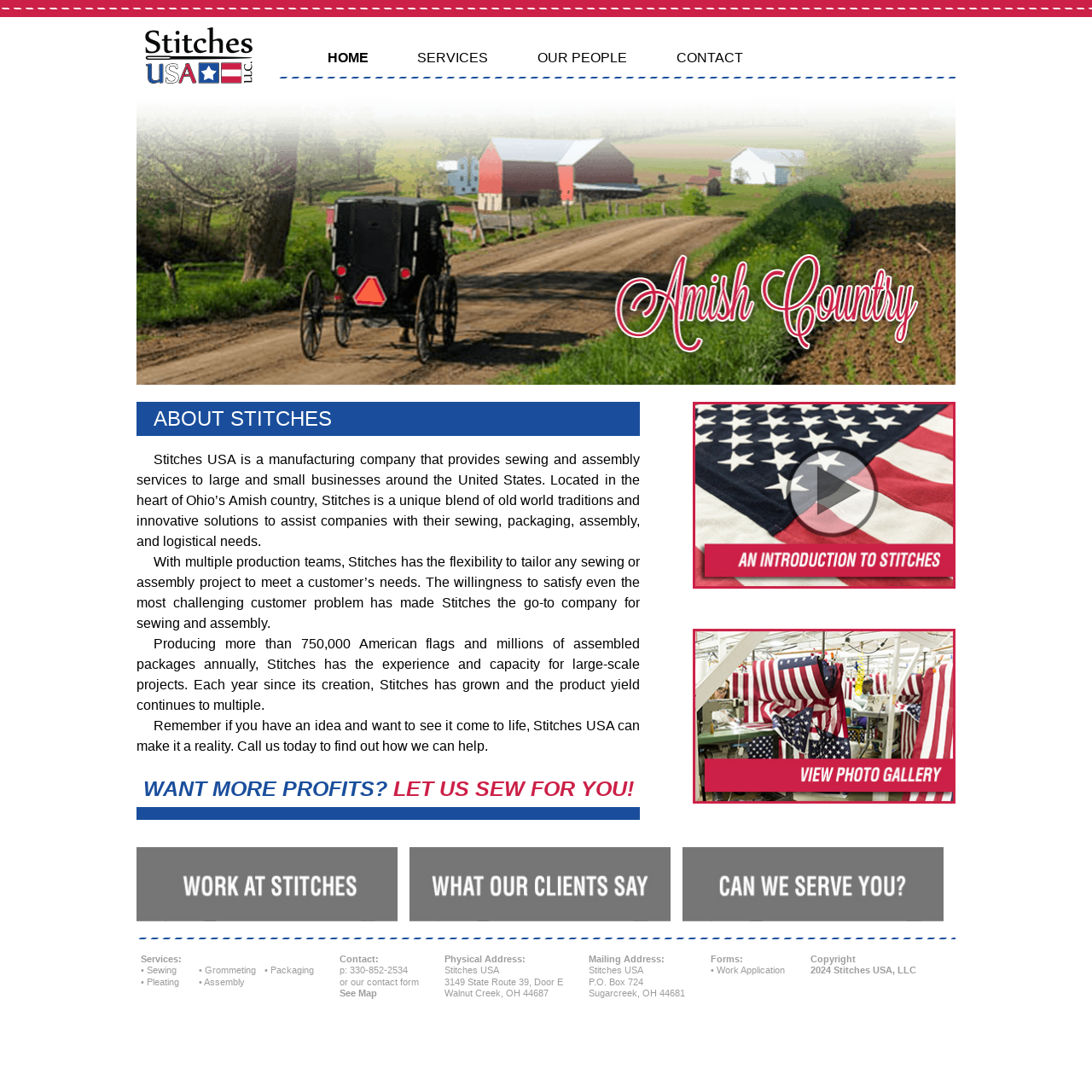Respond with a single word or phrase for the following question: 
What is the company's goal?

To satisfy customer needs